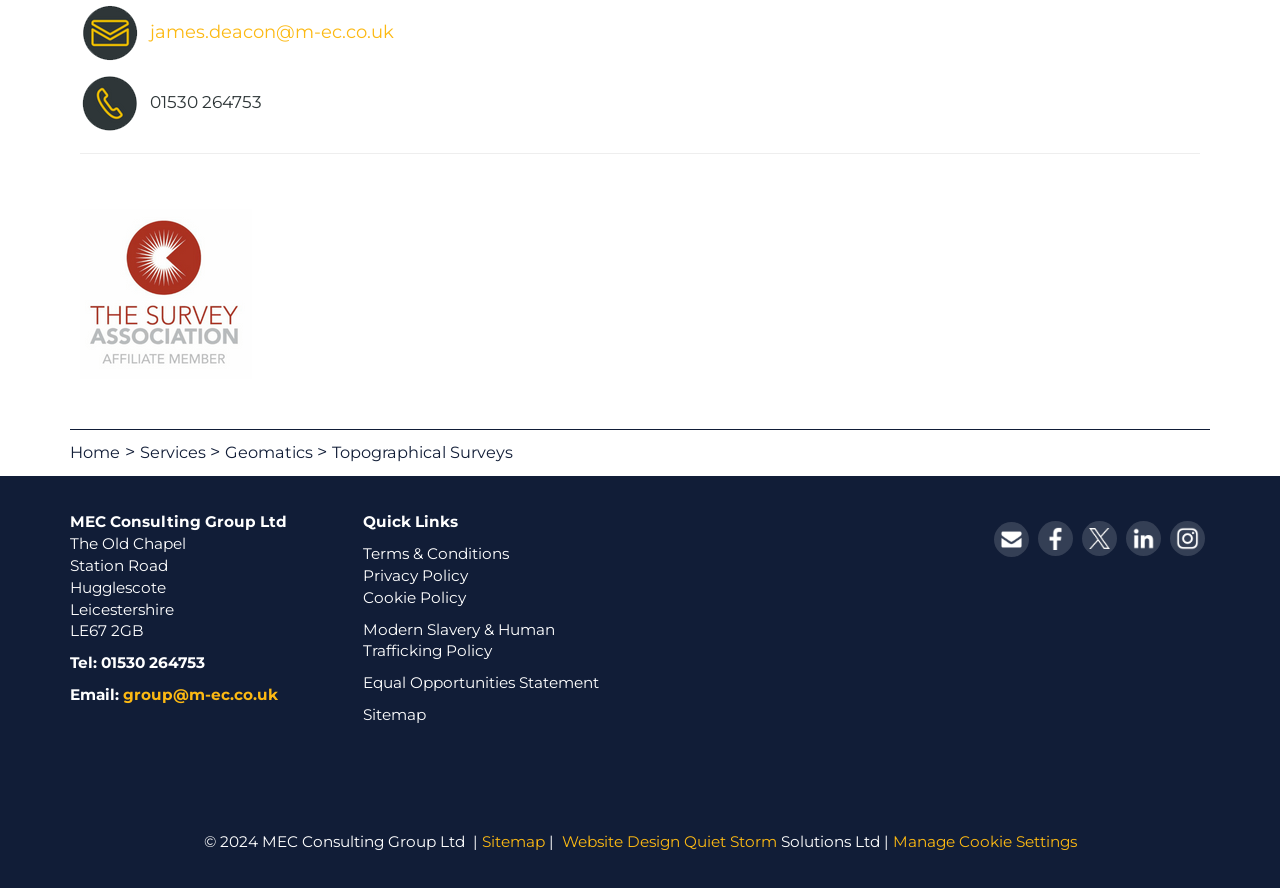Highlight the bounding box coordinates of the region I should click on to meet the following instruction: "Click the 'Home' link".

[0.055, 0.498, 0.094, 0.521]